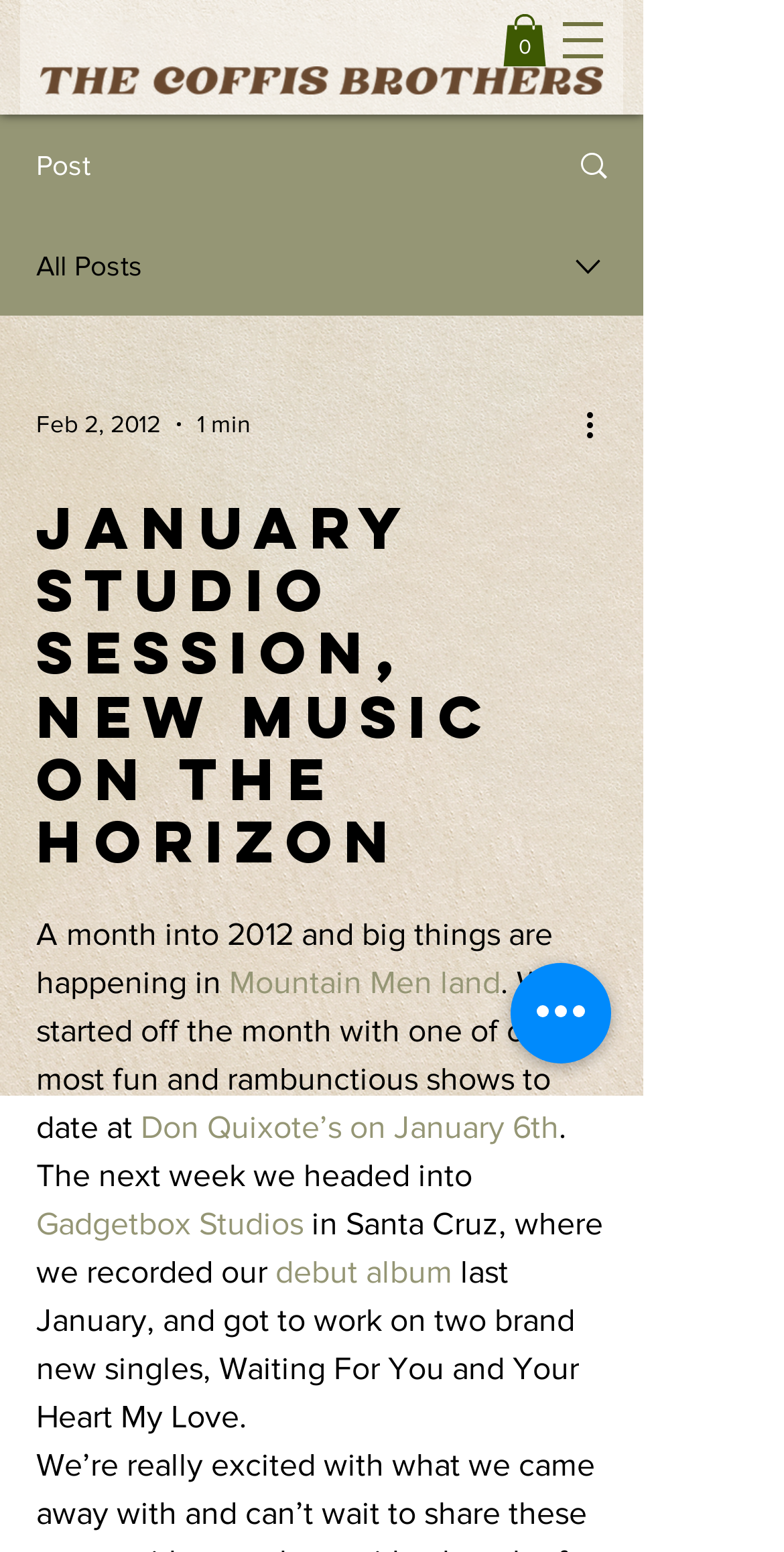What is the date of the show mentioned in the text?
Refer to the image and provide a one-word or short phrase answer.

January 6th